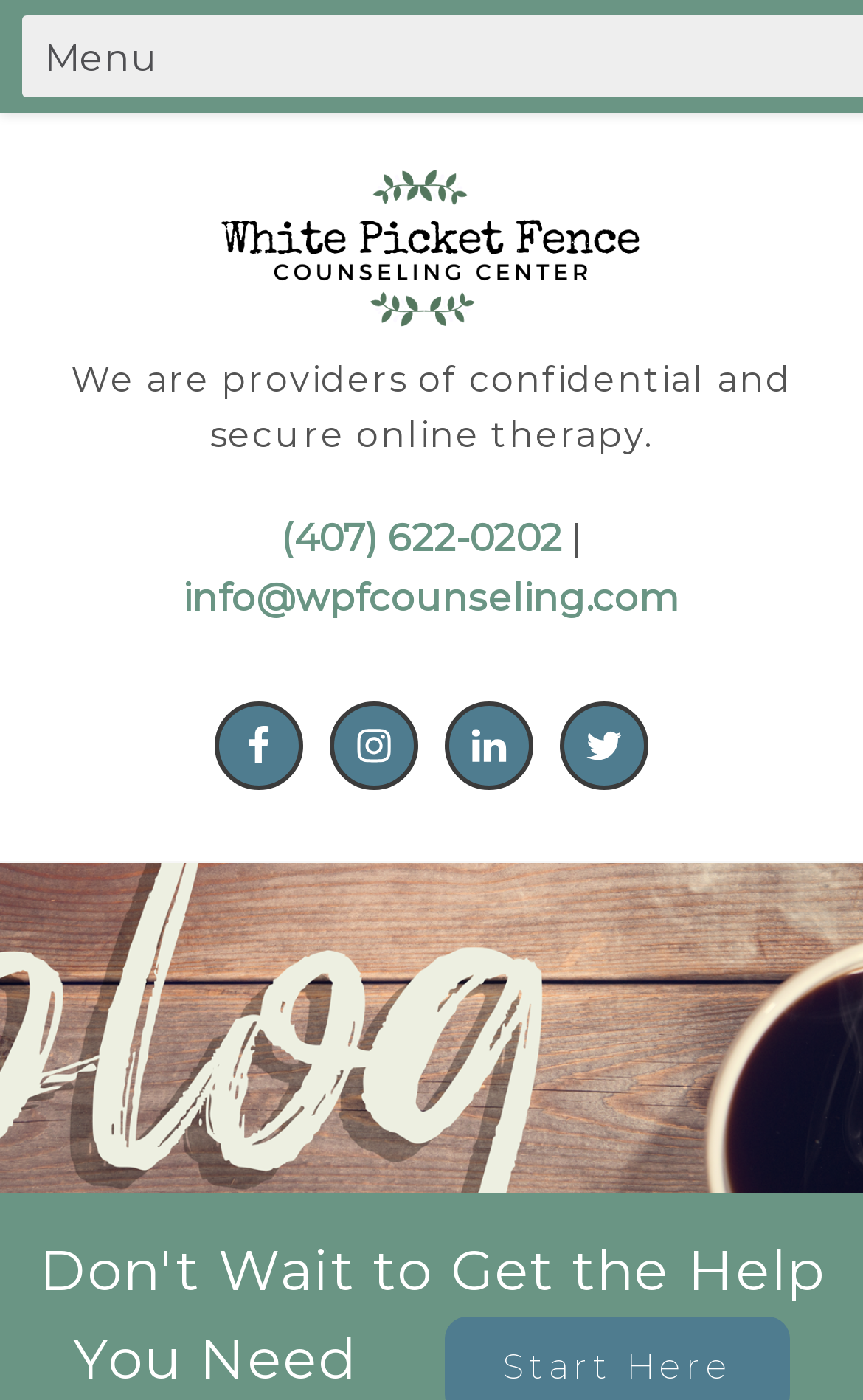Show the bounding box coordinates for the HTML element described as: "info@wpfcounseling.com".

[0.212, 0.411, 0.788, 0.443]